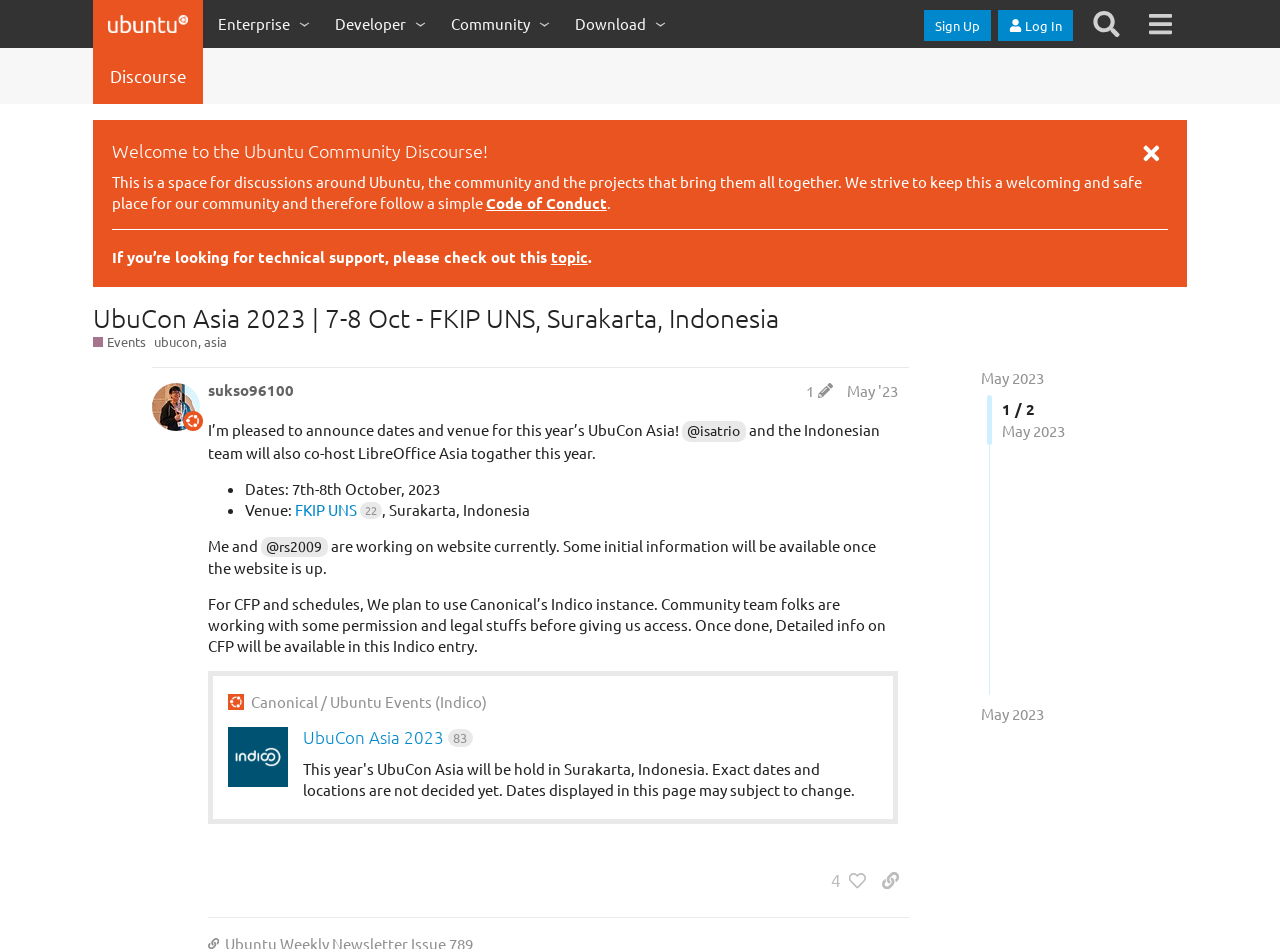Please find the bounding box coordinates of the element that needs to be clicked to perform the following instruction: "Click on the topic". The bounding box coordinates should be four float numbers between 0 and 1, represented as [left, top, right, bottom].

[0.43, 0.26, 0.459, 0.281]